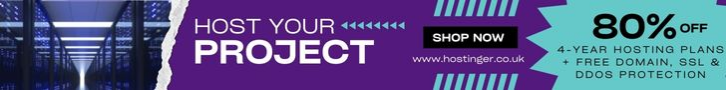Provide a comprehensive description of the image.

This promotional banner invites users to "Host Your Project" with an appealing offer of 80% off on hosting services from Hostinger. The design features a visually striking background of server racks illuminated by blue light, creating a high-tech ambiance synonymous with web hosting. The message is accentuated by vibrant typography, highlighted segments of the text, and a clear call to action to "SHOP NOW." It emphasizes the benefits of the hosting plans, which include a free domain, SSL certification, and DDoS protection, aimed at attracting potential customers looking for reliable web hosting solutions.